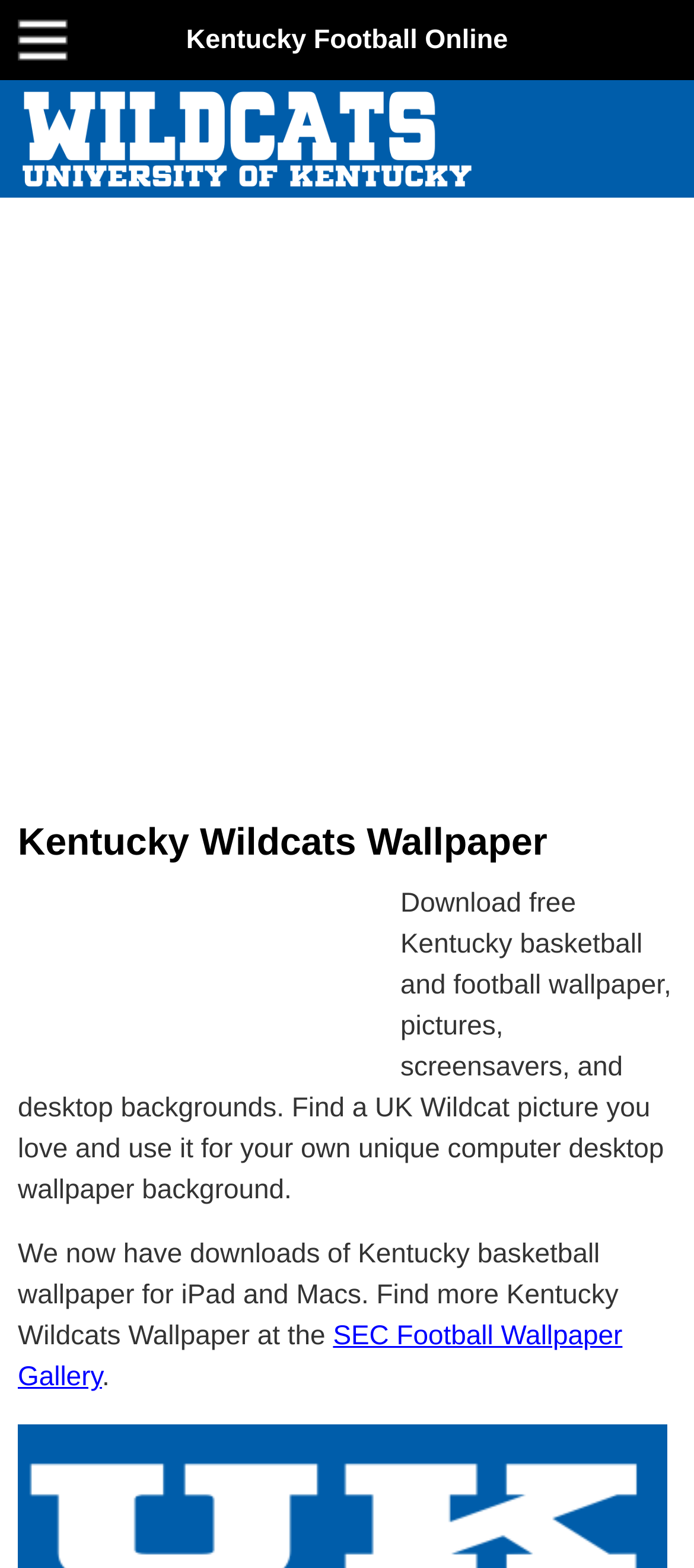Respond to the question below with a single word or phrase: Are there downloads available for specific devices?

Yes, iPad and Macs